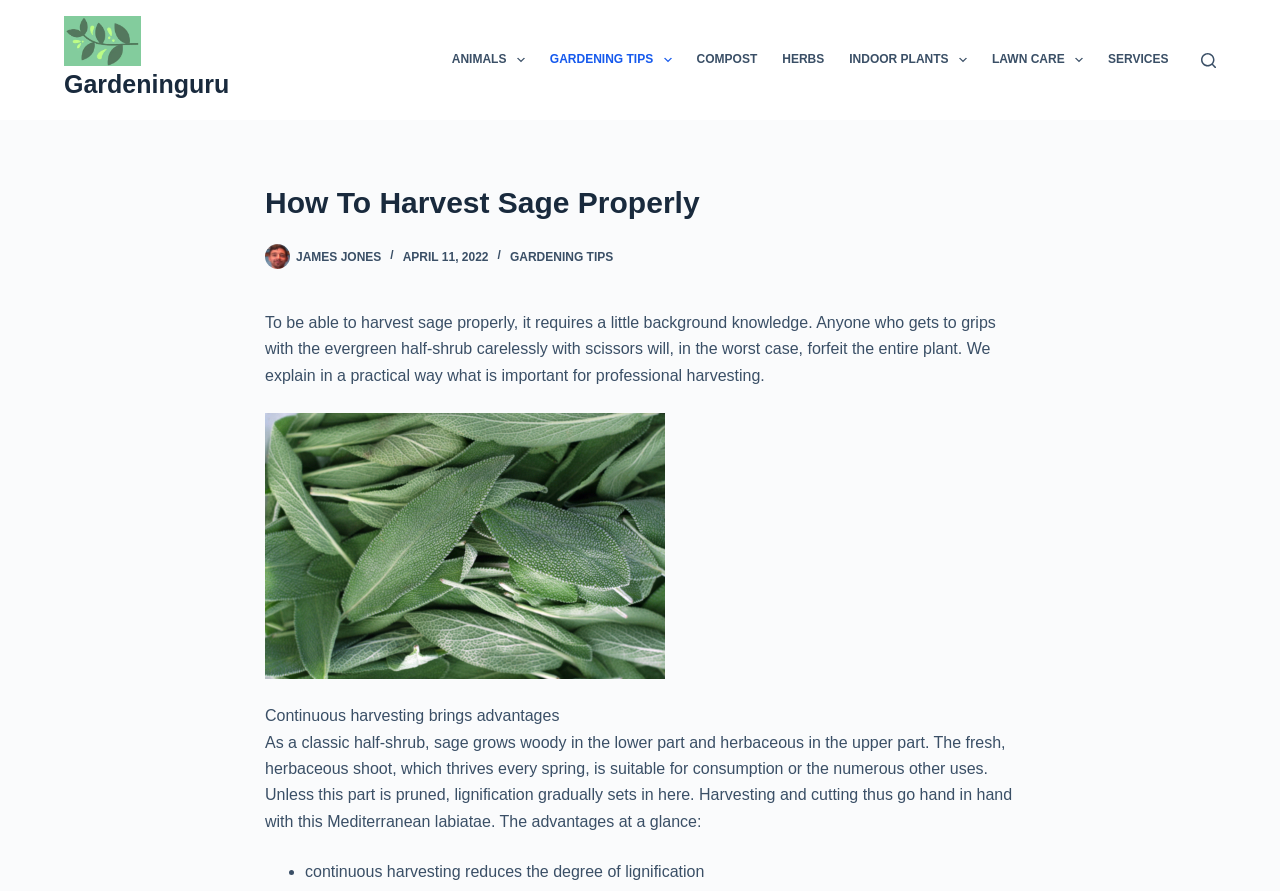What is the benefit of continuous harvesting?
Answer with a single word or phrase by referring to the visual content.

Reduces lignification